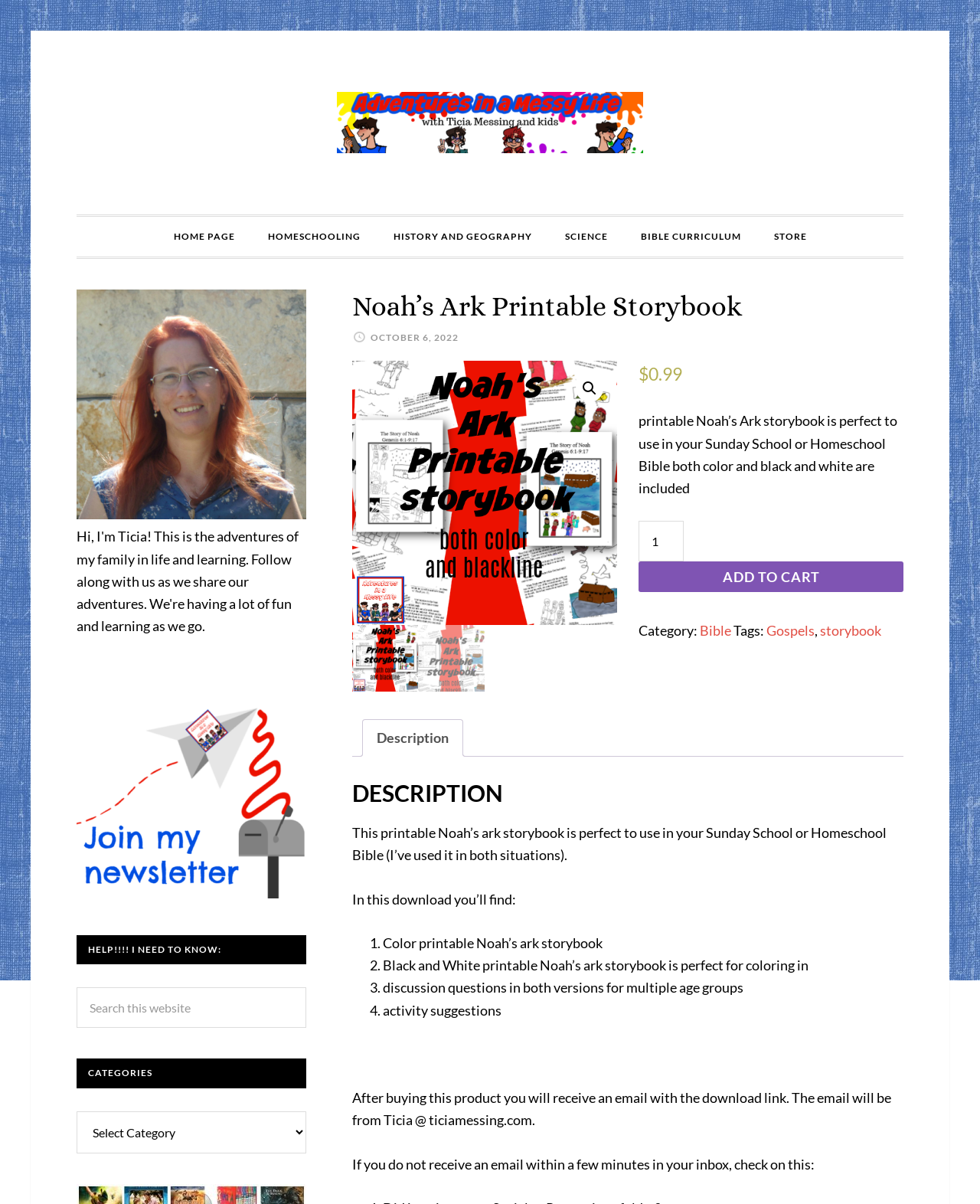What is the name of the storybook?
Based on the image, answer the question with as much detail as possible.

I found the answer by looking at the heading 'Noah’s Ark Printable Storybook' which is a prominent element on the webpage, indicating that it is the title of the storybook.